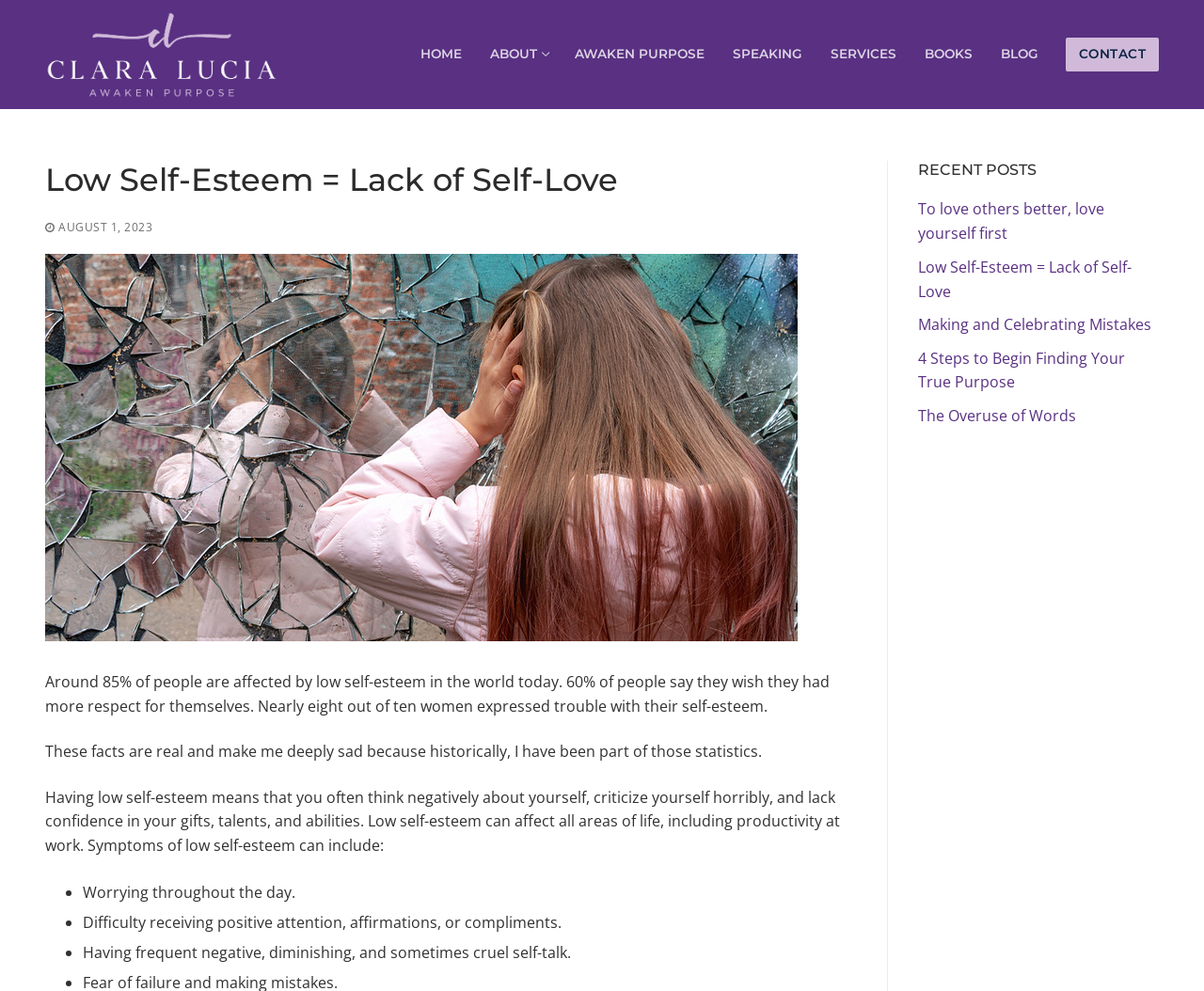Can you find and generate the webpage's heading?

Low Self-Esteem = Lack of Self-Love